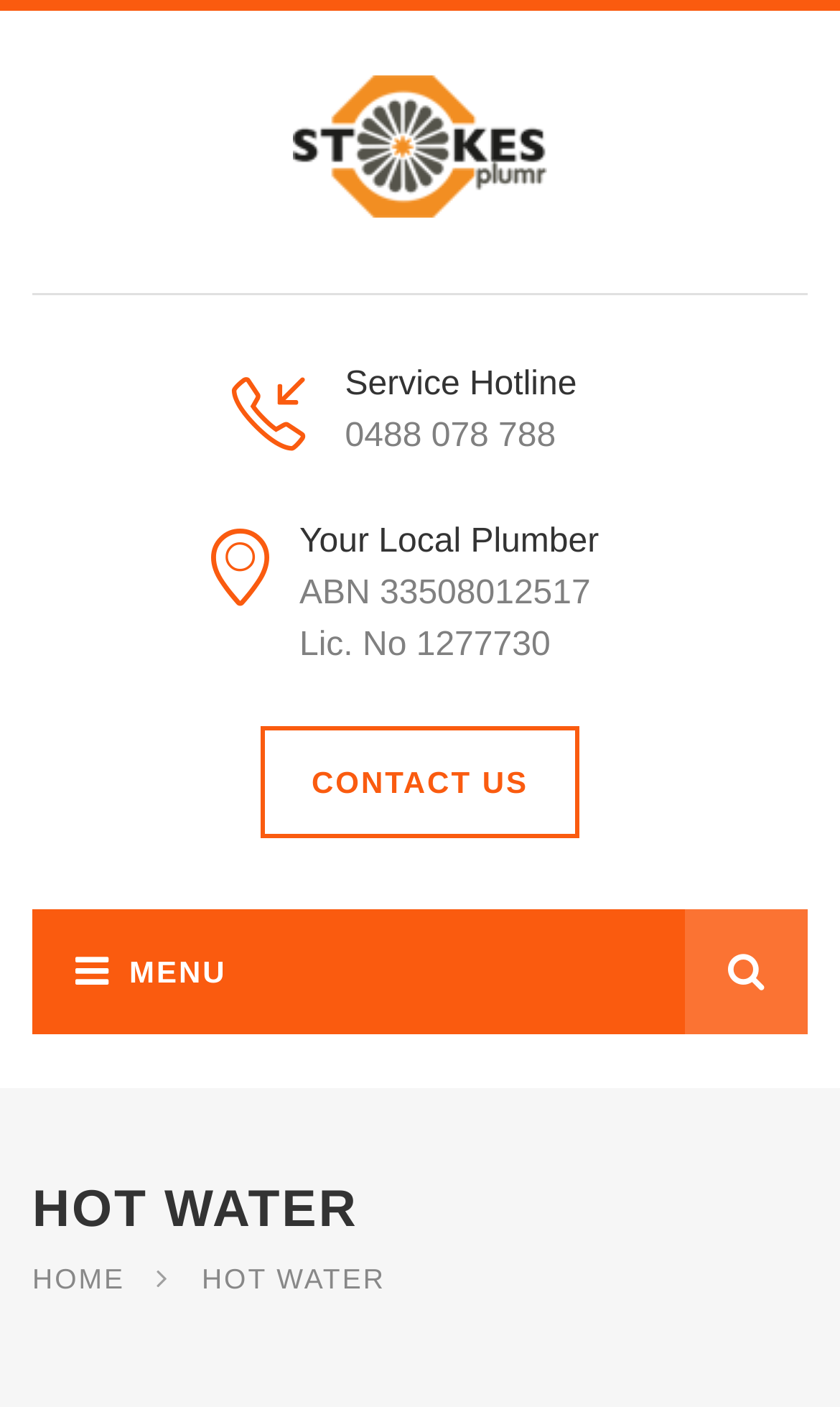Explain the webpage in detail.

The webpage is about hot water systems, specifically focusing on installation, replacement, and maintenance services. At the top center of the page, there is a link with no text description. Below this link, there are two lines of text: "Service Hotline" and "0488 078 788", which appears to be a phone number. 

To the right of these lines, there is a heading "Your Local Plumber" followed by a line of text "ABN 33508012517 Lic. No 1277730", which seems to be a business identification number and license number. 

Further down the page, there is a "CONTACT US" link, positioned near the top right corner. At the bottom of the page, there is a large heading "HOT WATER" spanning almost the entire width of the page. Below this heading, there is a "HOME" link, located at the bottom left corner of the page.